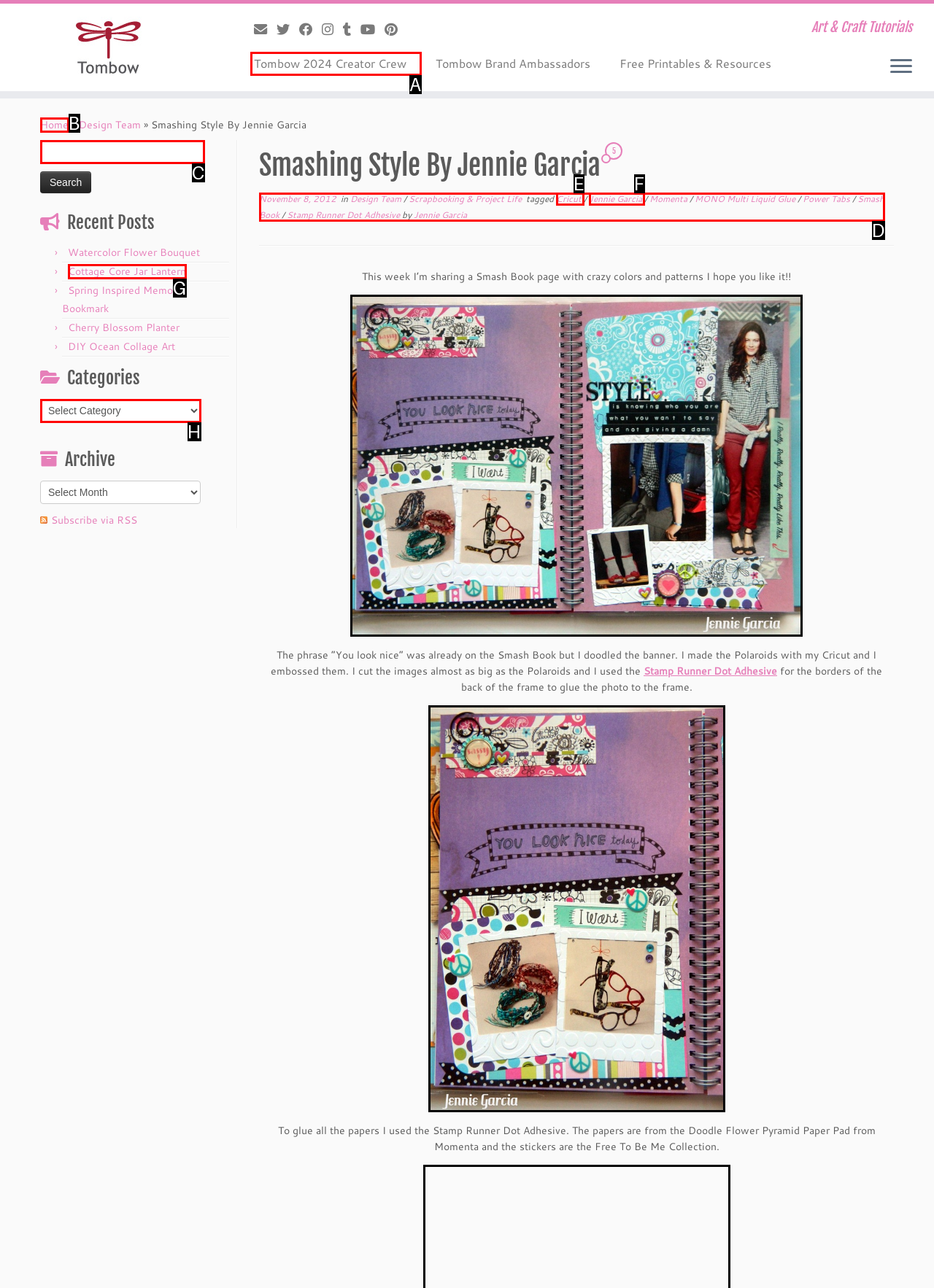From the description: parent_node: Search for: name="s", identify the option that best matches and reply with the letter of that option directly.

C